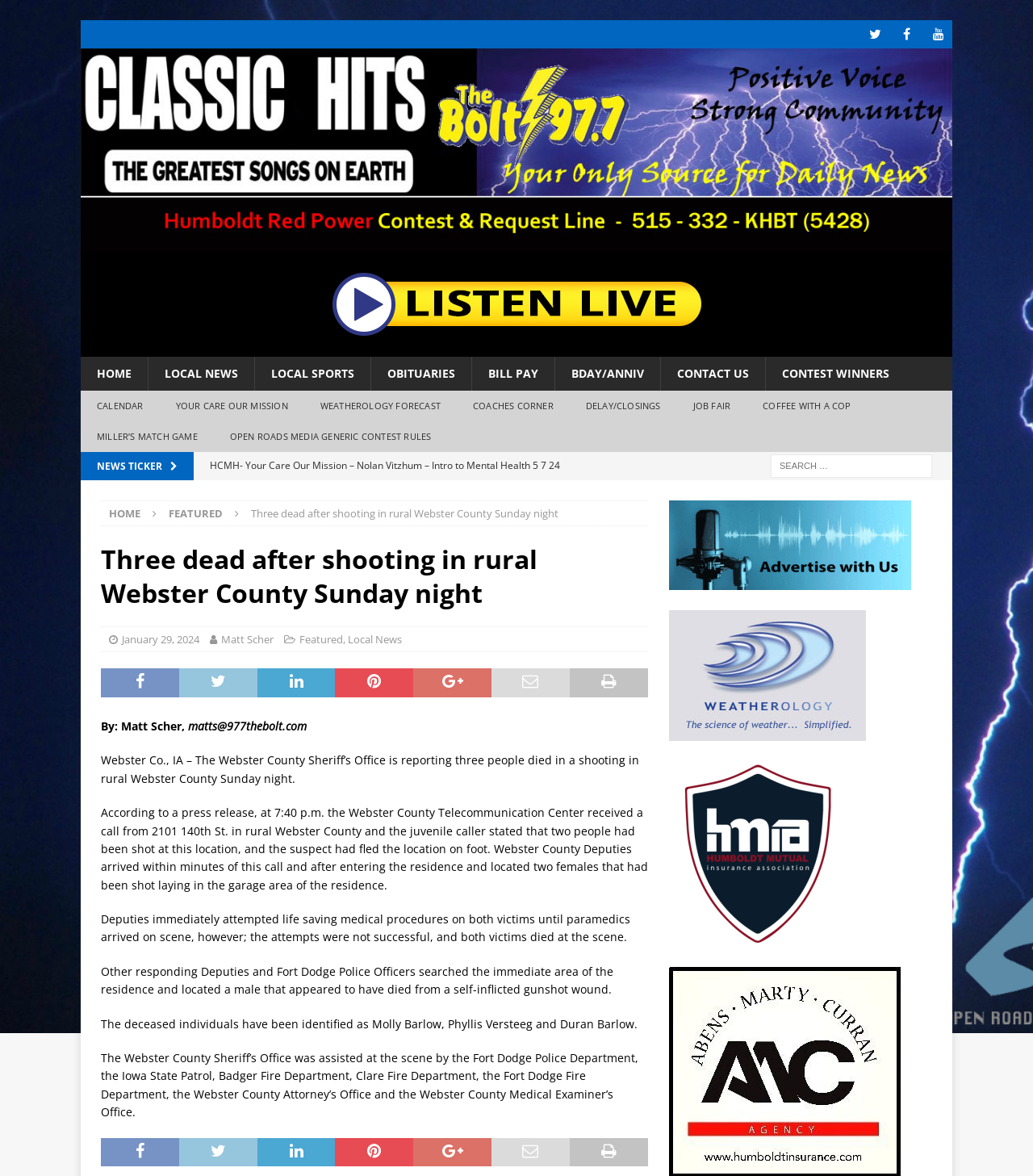Provide a comprehensive caption for the webpage.

This webpage appears to be a news article from 97.7 The Bolt, a local news website. At the top of the page, there are several social media links, including Facebook and YouTube, as well as a link to the website's homepage. Below this, there is a banner with the website's logo and a complementary section with a link to the website's calendar.

The main content of the page is a news article with the title "Three dead after shooting in rural Webster County Sunday night". The article is divided into sections, with a header section that includes the title, the date "January 29, 2024", and the author's name "Matt Scher". Below this, there is a section with a brief summary of the article, followed by the main content of the article.

The article itself is a detailed report of a shooting incident in rural Webster County, including the response of law enforcement and emergency services. The text is divided into several paragraphs, with each paragraph describing a different aspect of the incident.

To the right of the main content, there is a sidebar with several links to other news articles, including "HCMH- Your Care Our Mission – Nolan Vitzhum – Intro to Mental Health 5 7 24" and "Humboldt soccer sweeps Clear Lake, both teams at Garner on Tuesday". There is also a search bar at the top of the sidebar.

At the bottom of the page, there are several links to other sections of the website, including "HOME", "LOCAL NEWS", and "CONTACT US". There are also several links to external websites, including a link to the website's contest rules.